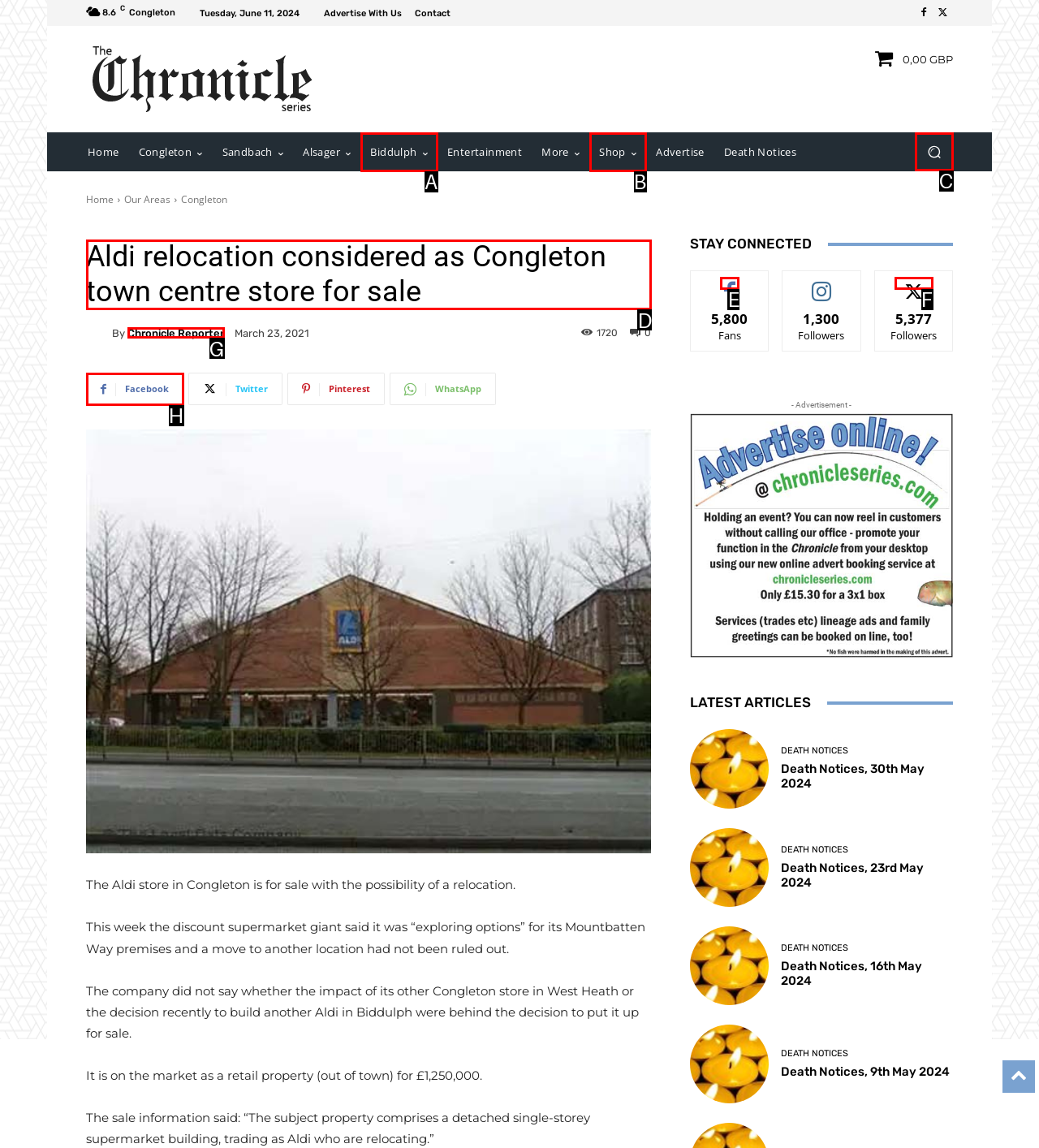From the given options, choose the one to complete the task: Read the article 'Aldi relocation considered as Congleton town centre store for sale'
Indicate the letter of the correct option.

D